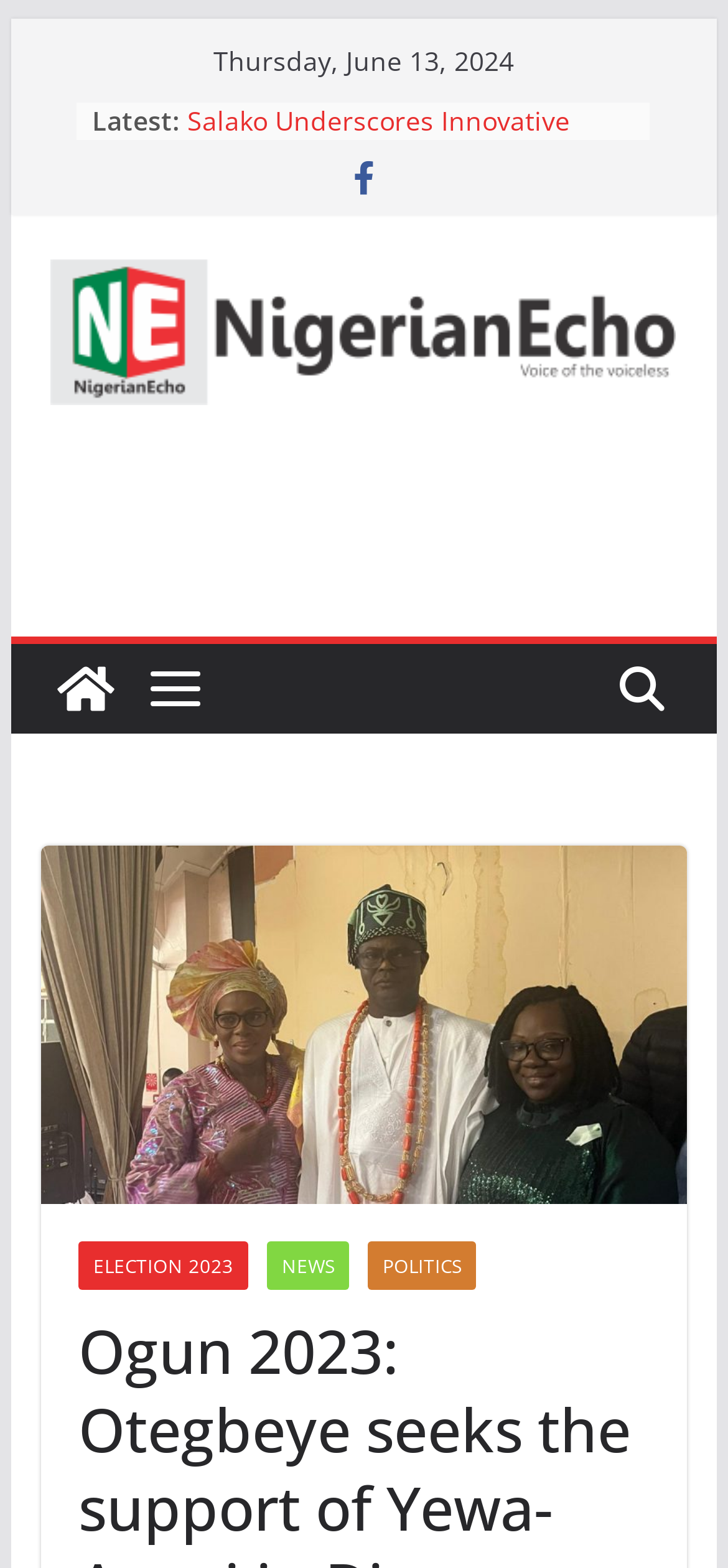What is the category of the link 'ELECTION 2023'?
Can you provide an in-depth and detailed response to the question?

I found the link 'ELECTION 2023' at coordinates [0.107, 0.792, 0.341, 0.823] and determined that it is a category link based on its text and position on the webpage.